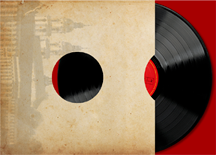What is the purpose of the Bruckner Archive?
Refer to the screenshot and respond with a concise word or phrase.

collecting recordings